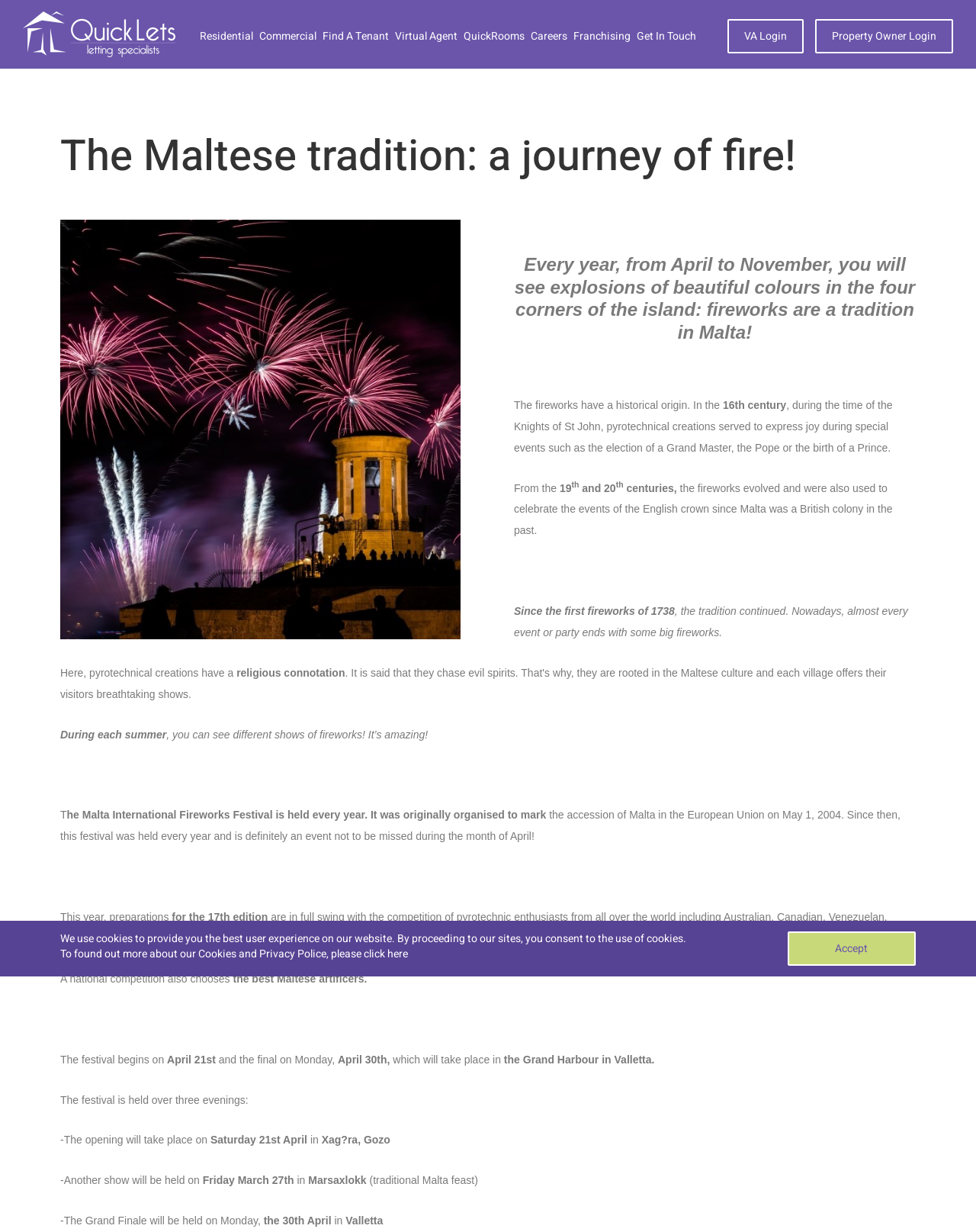Please determine the bounding box coordinates of the element's region to click for the following instruction: "Click on Quicklets Letting made easy".

[0.023, 0.007, 0.18, 0.022]